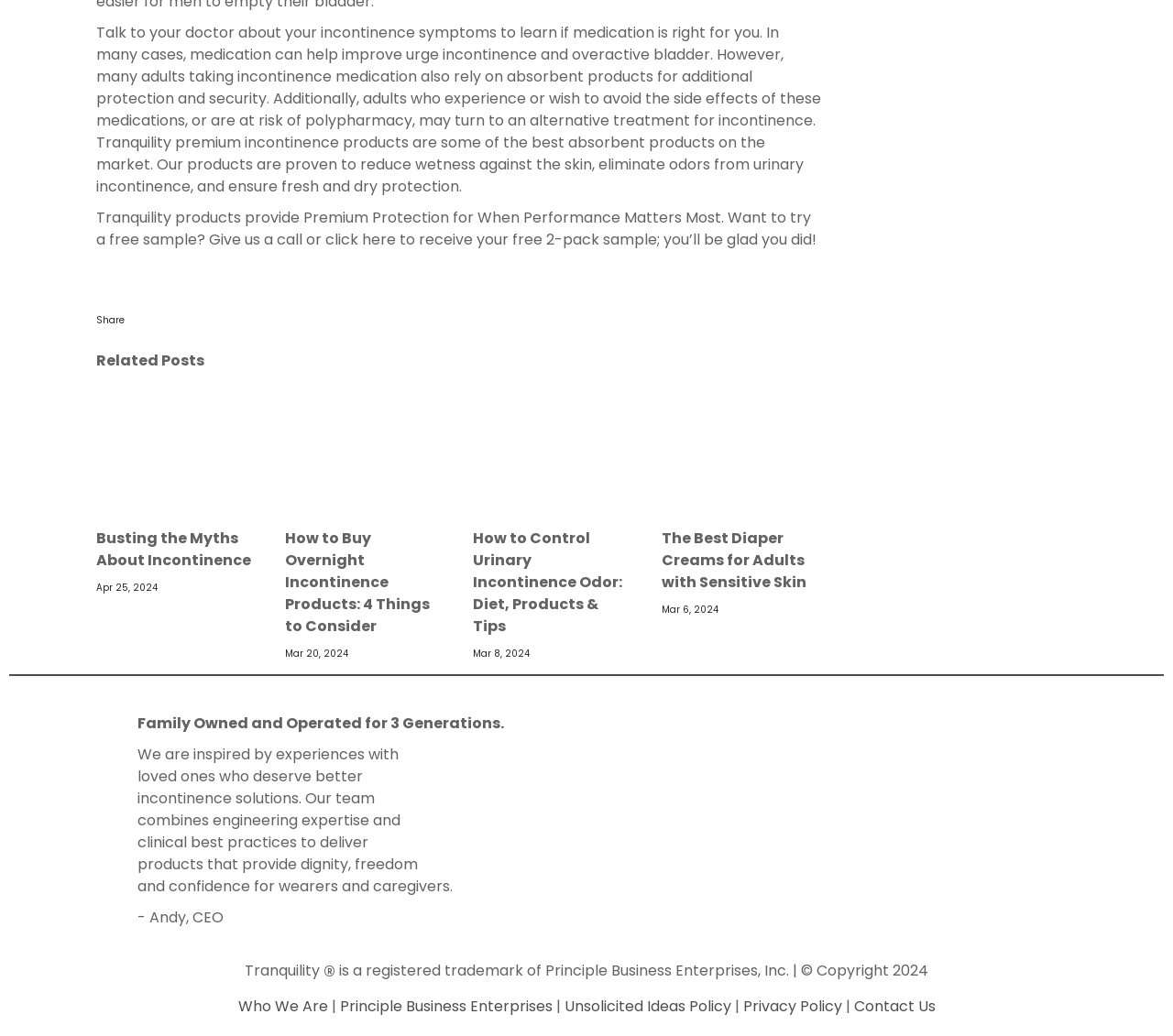Indicate the bounding box coordinates of the element that needs to be clicked to satisfy the following instruction: "Visit the Facebook page of Tranquility". The coordinates should be four float numbers between 0 and 1, i.e., [left, top, right, bottom].

[0.589, 0.701, 0.628, 0.745]